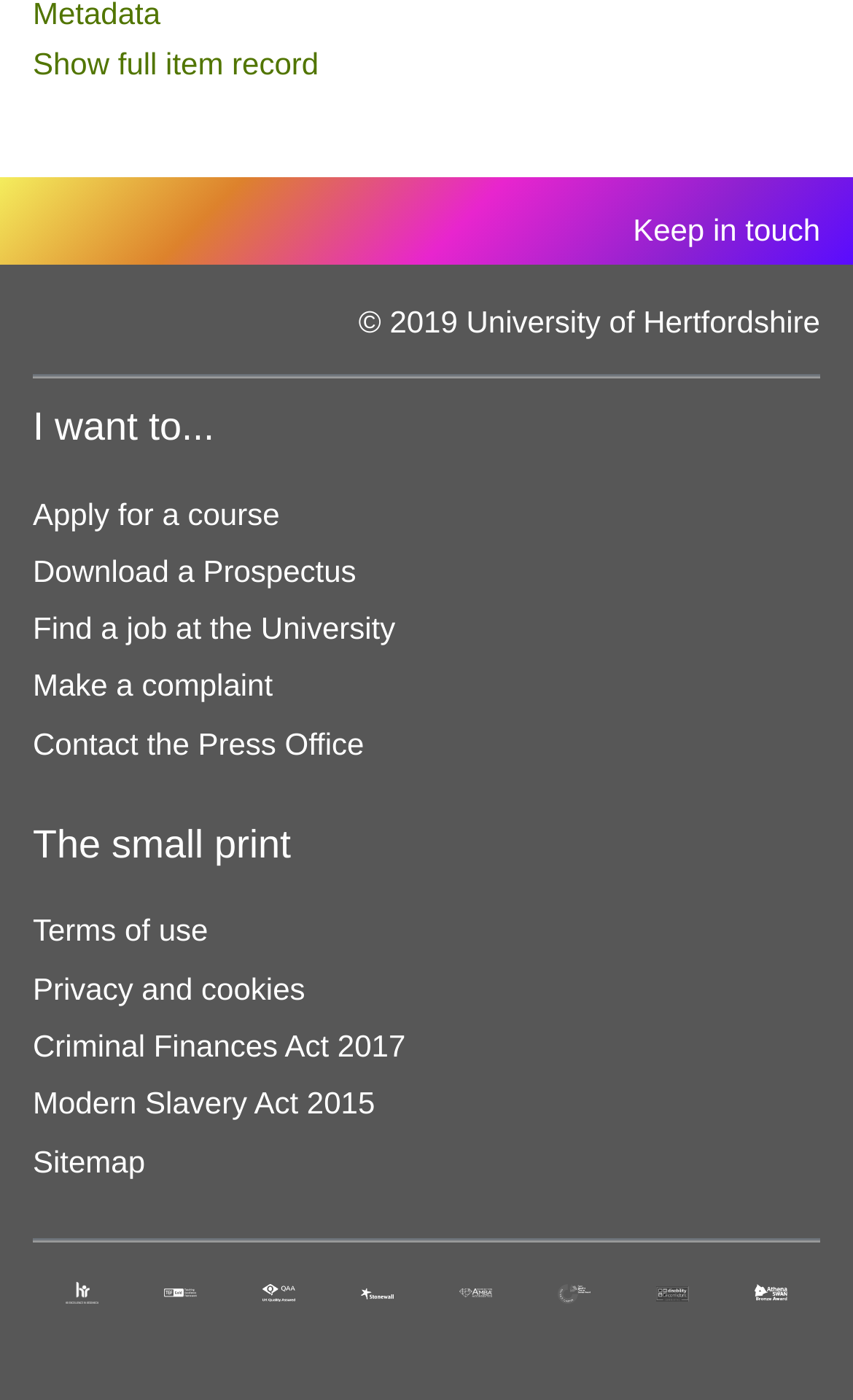Determine the bounding box coordinates for the clickable element to execute this instruction: "View 'Terms of use'". Provide the coordinates as four float numbers between 0 and 1, i.e., [left, top, right, bottom].

[0.038, 0.652, 0.244, 0.677]